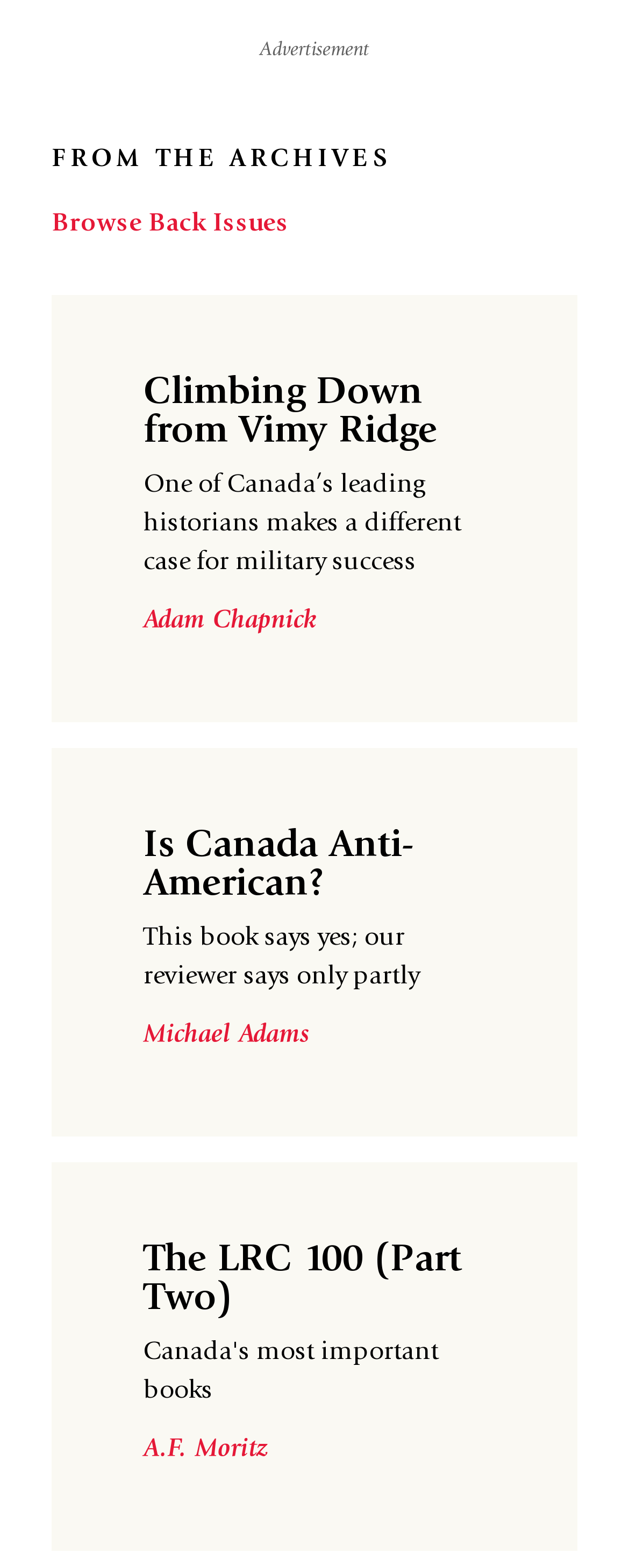Please find the bounding box for the UI element described by: "Is Canada Anti-American?".

[0.228, 0.529, 0.659, 0.578]